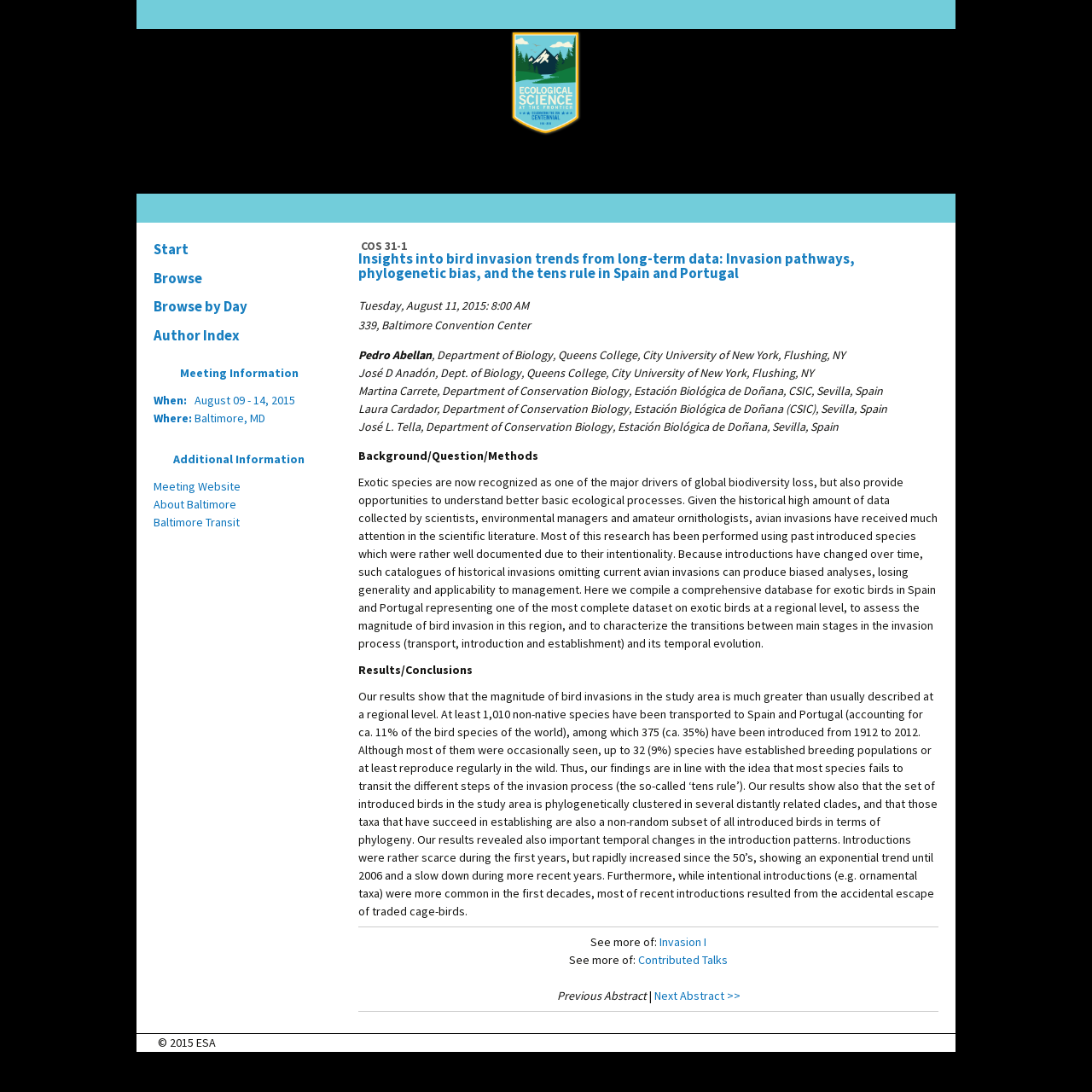Find the bounding box coordinates of the area that needs to be clicked in order to achieve the following instruction: "Click the 'Invasion I' link". The coordinates should be specified as four float numbers between 0 and 1, i.e., [left, top, right, bottom].

[0.604, 0.855, 0.647, 0.87]